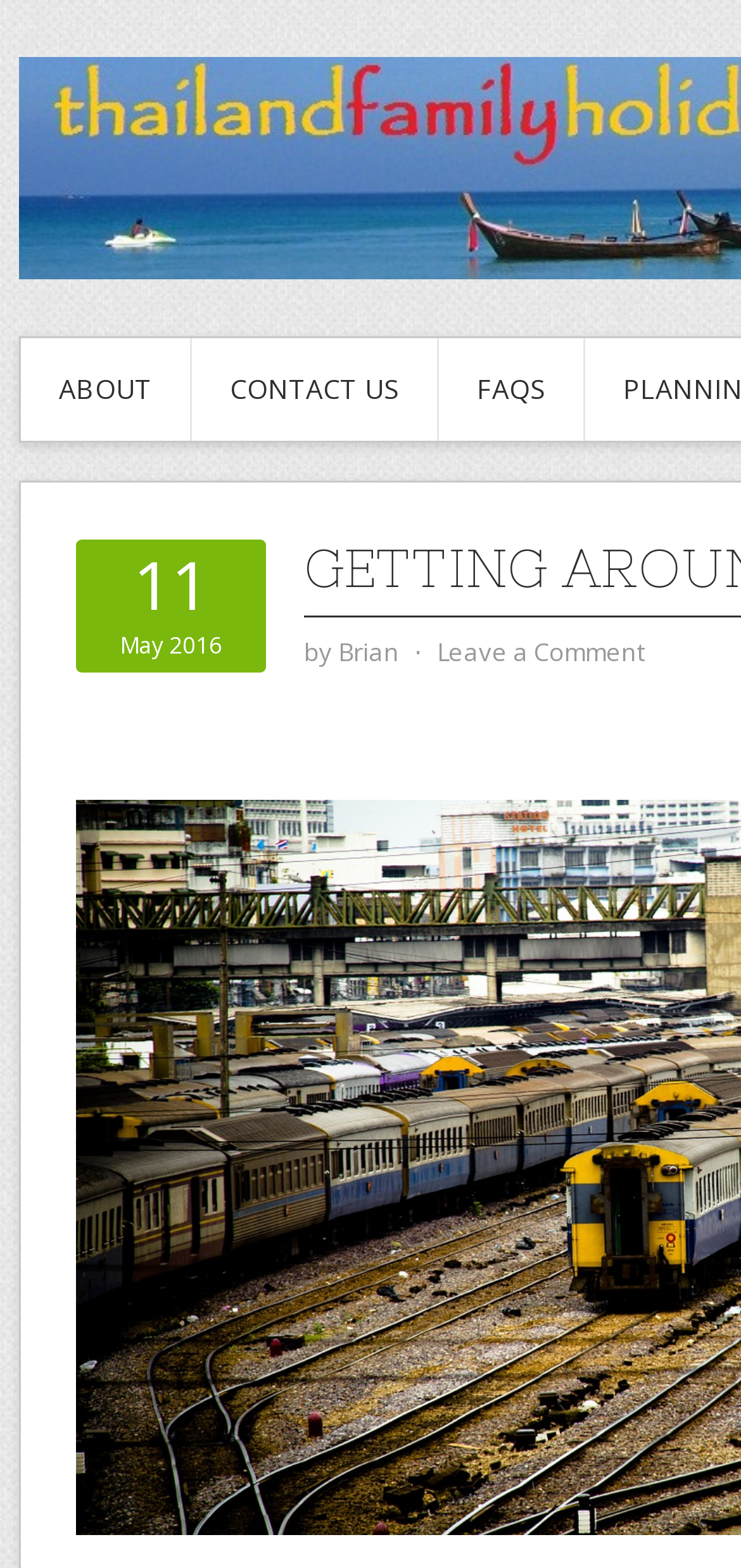Please reply to the following question with a single word or a short phrase:
What is the author of the article?

Brian